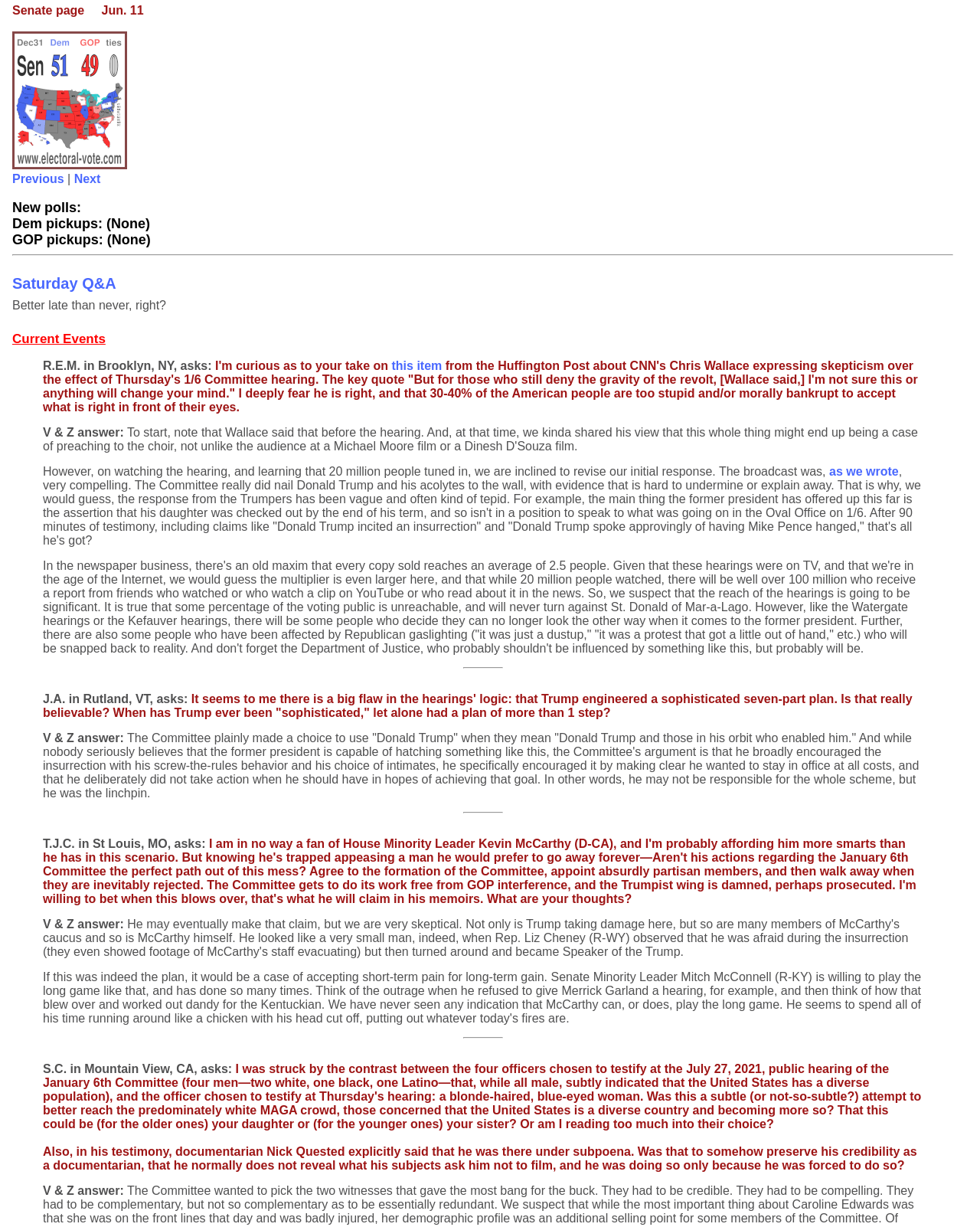Given the element description, predict the bounding box coordinates in the format (top-left x, top-left y, bottom-right x, bottom-right y). Make sure all values are between 0 and 1. Here is the element description: Saturday Q&A

[0.012, 0.224, 0.118, 0.238]